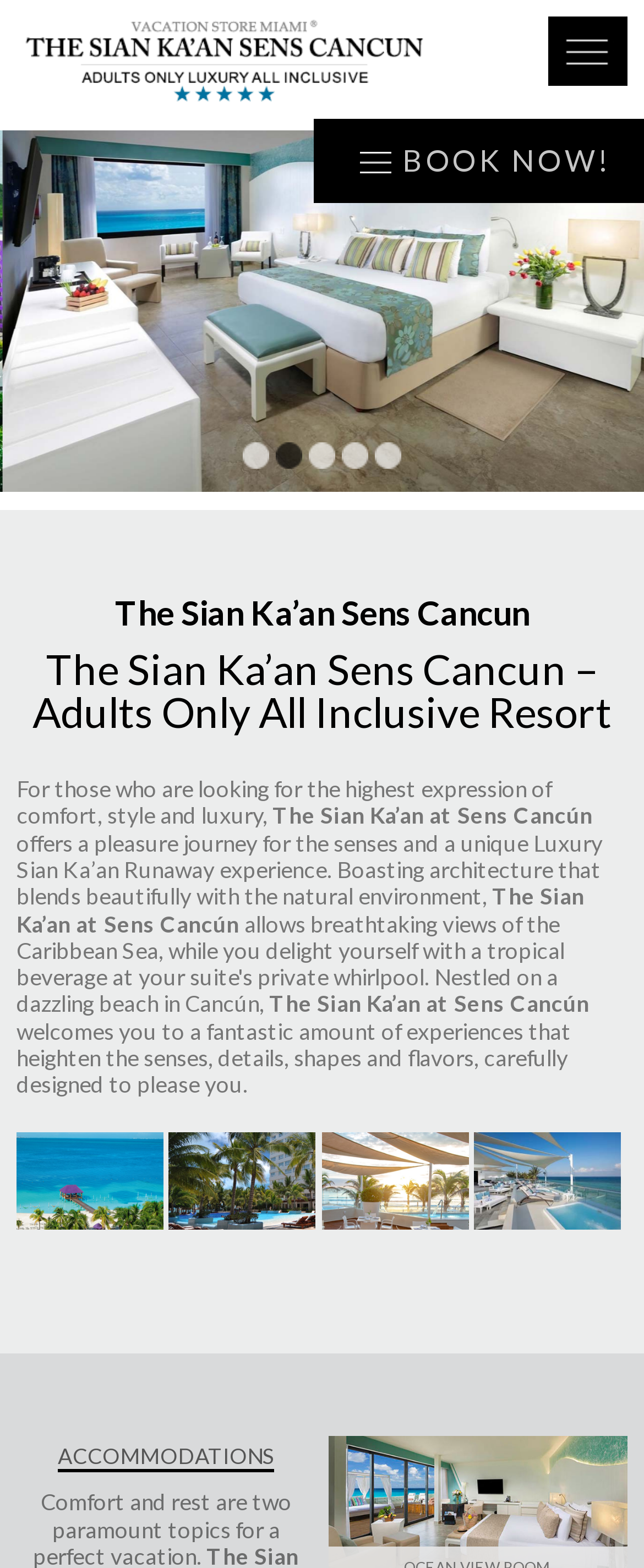Identify the bounding box coordinates for the region to click in order to carry out this instruction: "Visit the page of The Sian Ka’an Sens Cancun – Adults Only All Inclusive Resort". Provide the coordinates using four float numbers between 0 and 1, formatted as [left, top, right, bottom].

[0.038, 0.013, 0.782, 0.07]